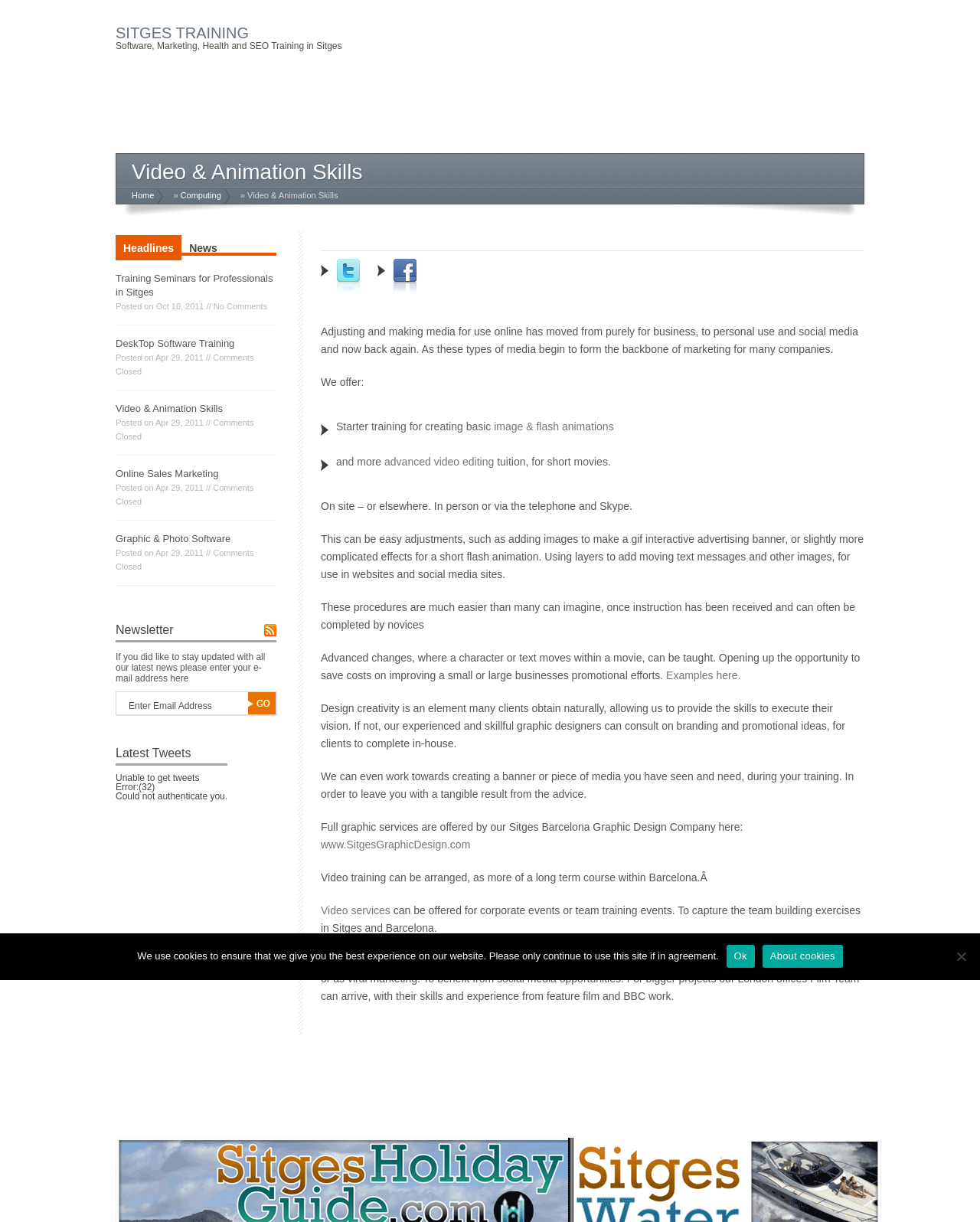Indicate the bounding box coordinates of the clickable region to achieve the following instruction: "Click on 'Ok'."

[0.741, 0.773, 0.77, 0.792]